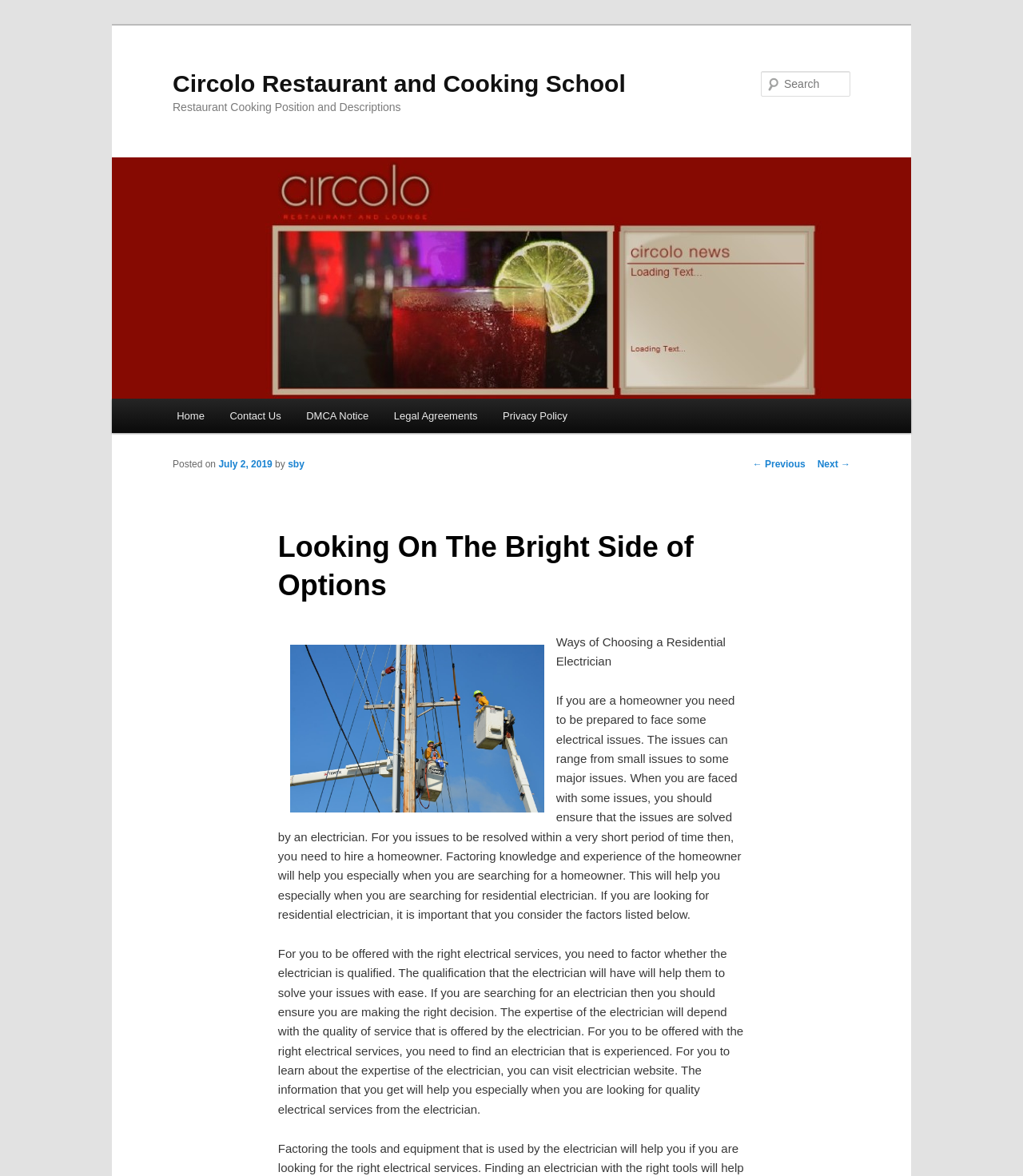Identify the bounding box for the element characterized by the following description: "parent_node: Search name="s" placeholder="Search"".

[0.744, 0.06, 0.831, 0.082]